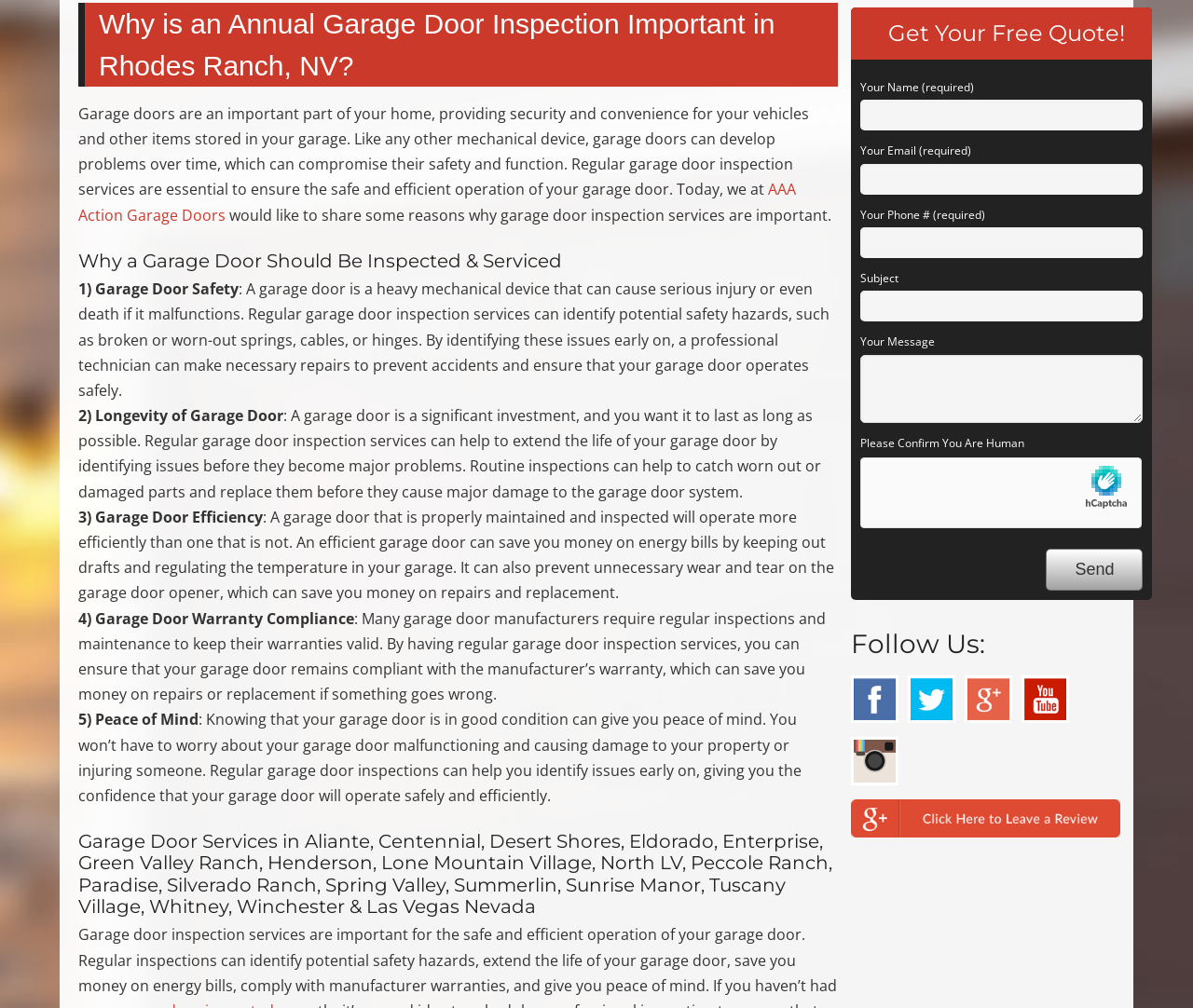Find the bounding box of the UI element described as: "alt="Google +"". The bounding box coordinates should be given as four float values between 0 and 1, i.e., [left, top, right, bottom].

[0.809, 0.67, 0.849, 0.718]